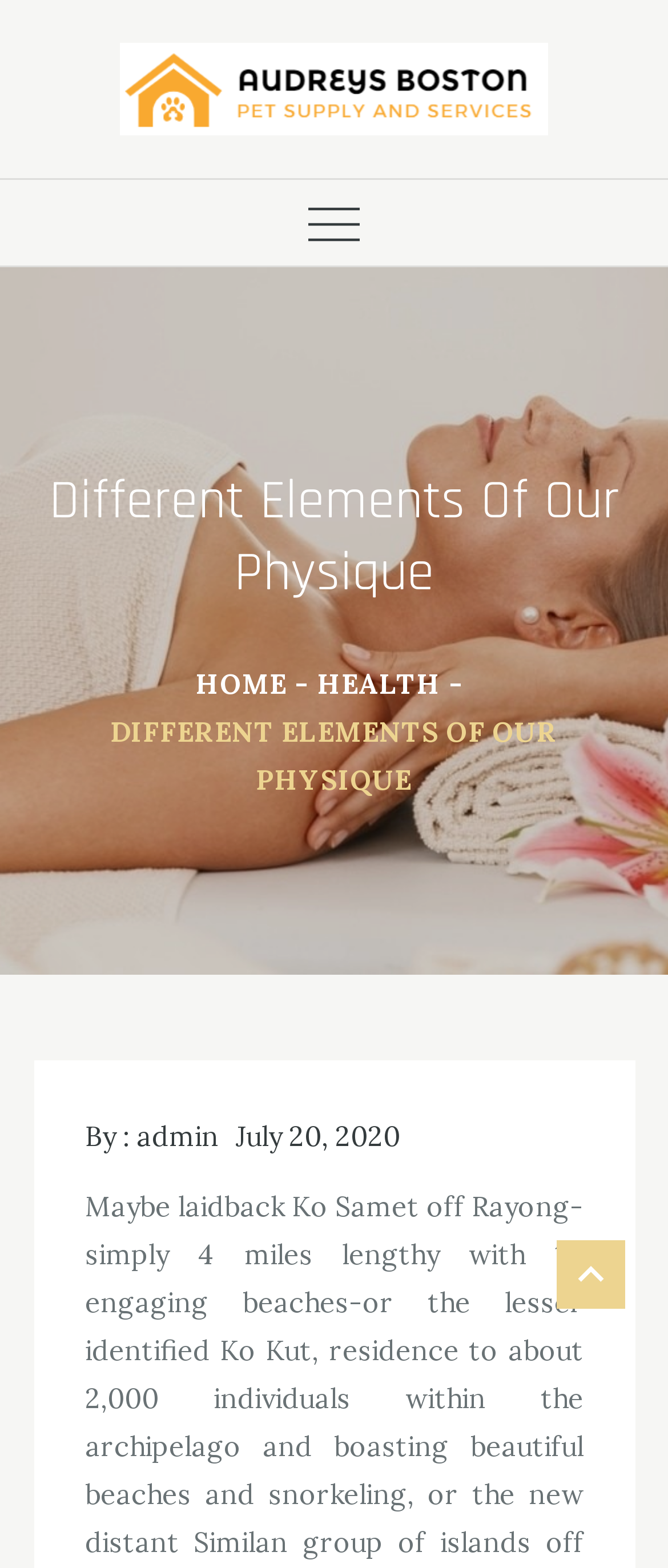Carefully observe the image and respond to the question with a detailed answer:
What is the name of the website?

The name of the website can be found in the top-left corner of the webpage, where it says 'Audreys Boston' in a link format.